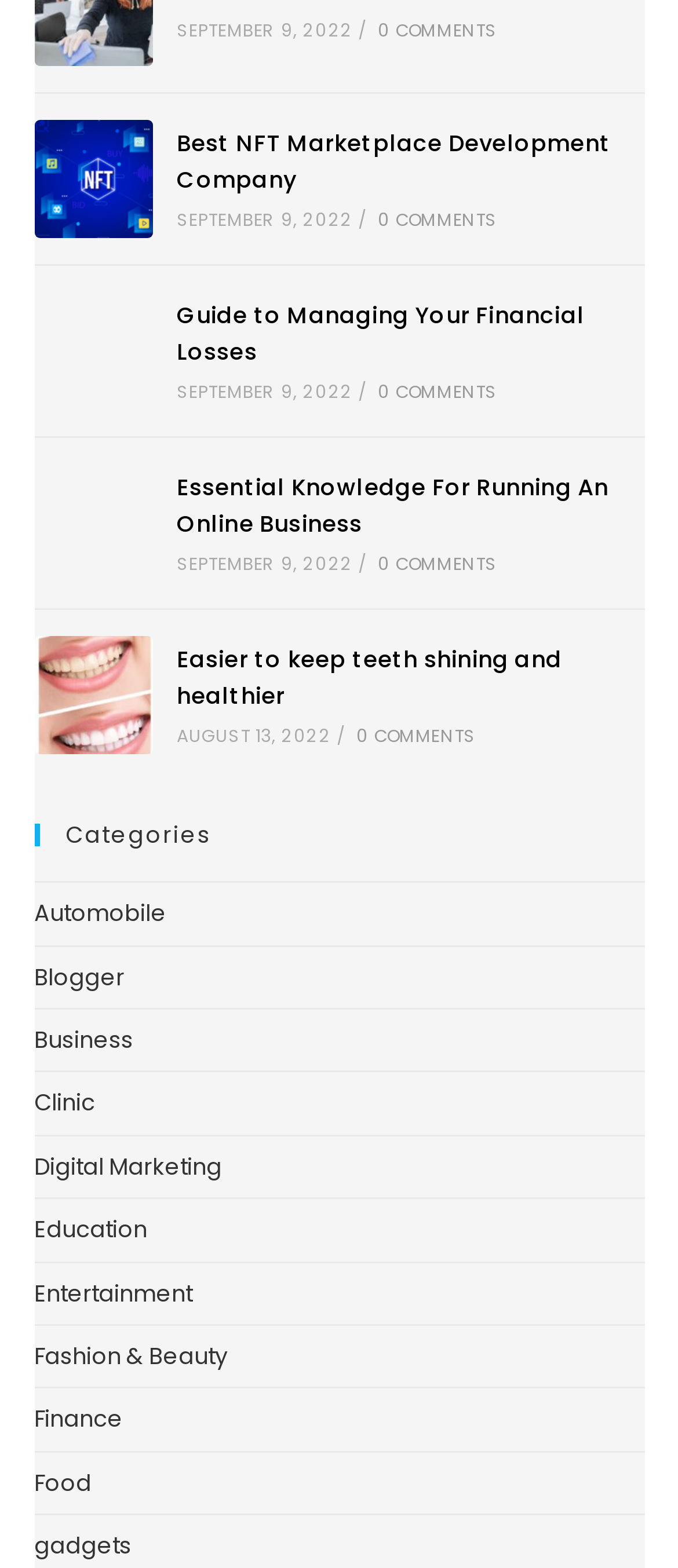Please identify the bounding box coordinates of the area that needs to be clicked to follow this instruction: "Read 'Easier to keep teeth shining and healthier'".

[0.05, 0.406, 0.224, 0.481]